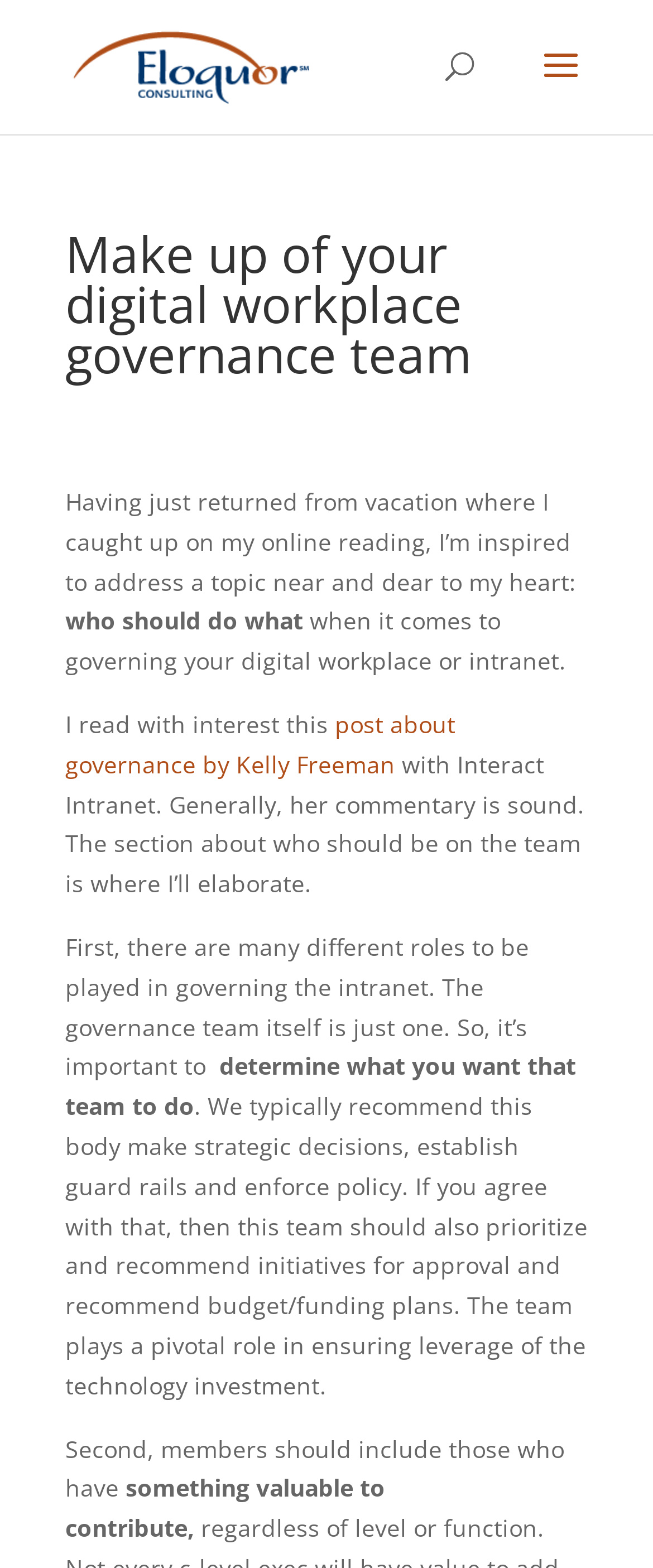Explain the webpage in detail.

The webpage appears to be a blog post or article discussing the governance of digital workplaces and intranets. At the top, there is a logo and a link to "Eloquor Consulting Inc." on the left side, with a search bar on the right side. 

Below the logo and search bar, there is a heading that reads "Make up of your digital workplace governance team". 

Following the heading, there is a paragraph of text that introduces the topic of the post, discussing the importance of governing digital workplaces and intranets. The text is divided into several sections, with the author referencing a post by Kelly Freeman and elaborating on the roles and responsibilities of a governance team.

The text continues to discuss the different roles involved in governing an intranet, the importance of determining the responsibilities of the governance team, and the types of members that should be included in the team. The author provides recommendations for the team's responsibilities, including making strategic decisions, establishing guidelines, and prioritizing initiatives.

Throughout the text, there are no images or other multimedia elements, aside from the logo at the top. The text is the primary focus of the page, with the author providing a detailed discussion of the topic.